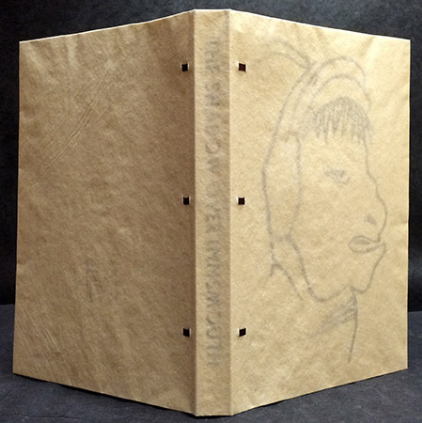Illustrate the image with a detailed and descriptive caption.

This image depicts a unique edition of "The Shadow Over Innsmouth," a classic work by H.P. Lovecraft. The cover of the book is crafted from a textured brown paper, featuring a subtle drawing on the front, which appears to include a figure with earmuffs or a similar headpiece. The book's spine is visible, showing small holes suggesting it may be bound by hand. This particular edition is noted for its artisanal qualities, reminiscent of the original publication. The design elements reflect a blend of both literary significance and artistic craftsmanship, highlighting the care and attention given to its production by Heavenly Monkey Editions in 2006.